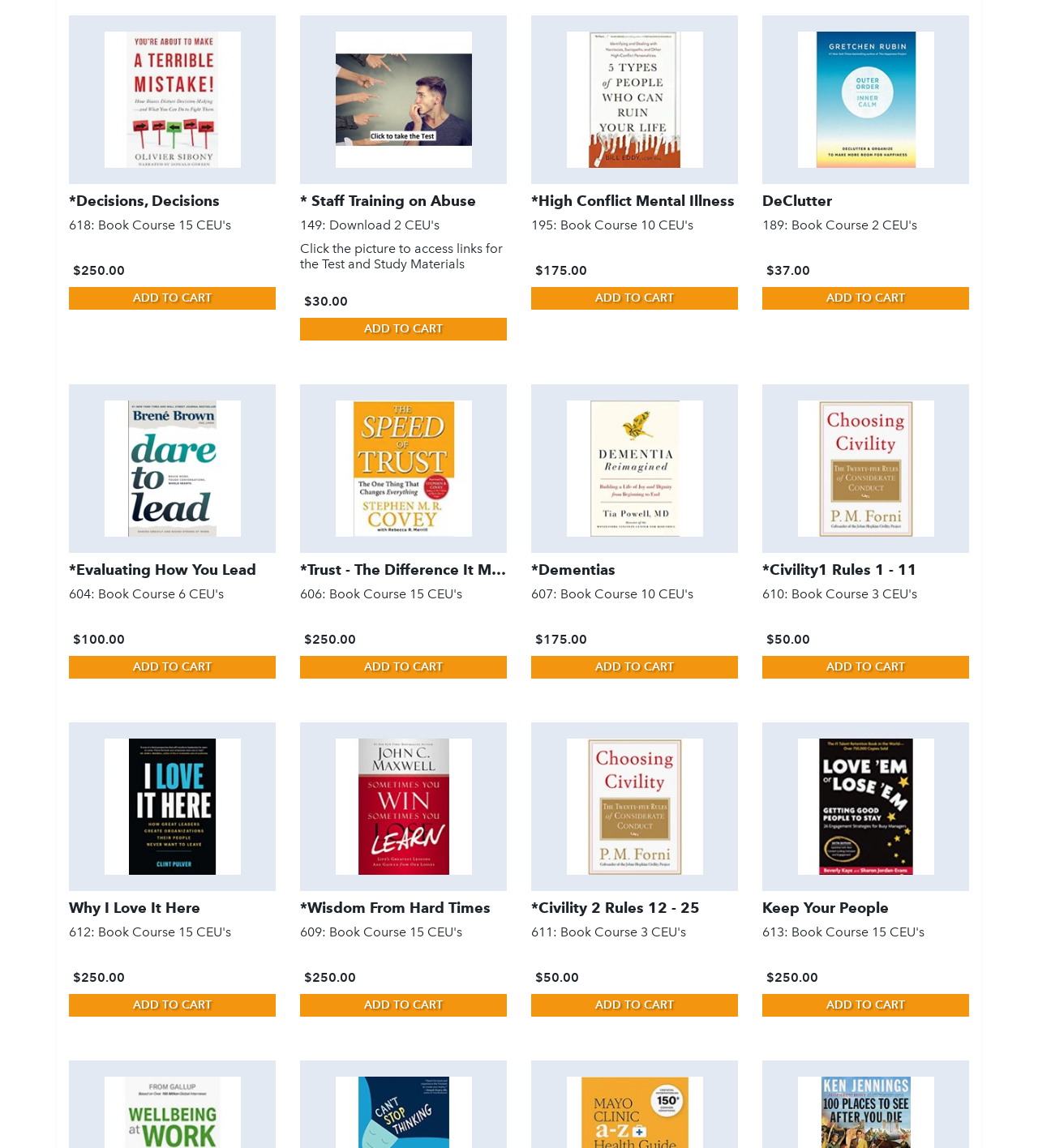Observe the image and answer the following question in detail: What is the title of the course that costs $175.00?

The course that costs $175.00 is the 'High Conflict Mental Illness 195: Book Course 10 CEU's', which can be found by matching the price with the course title.